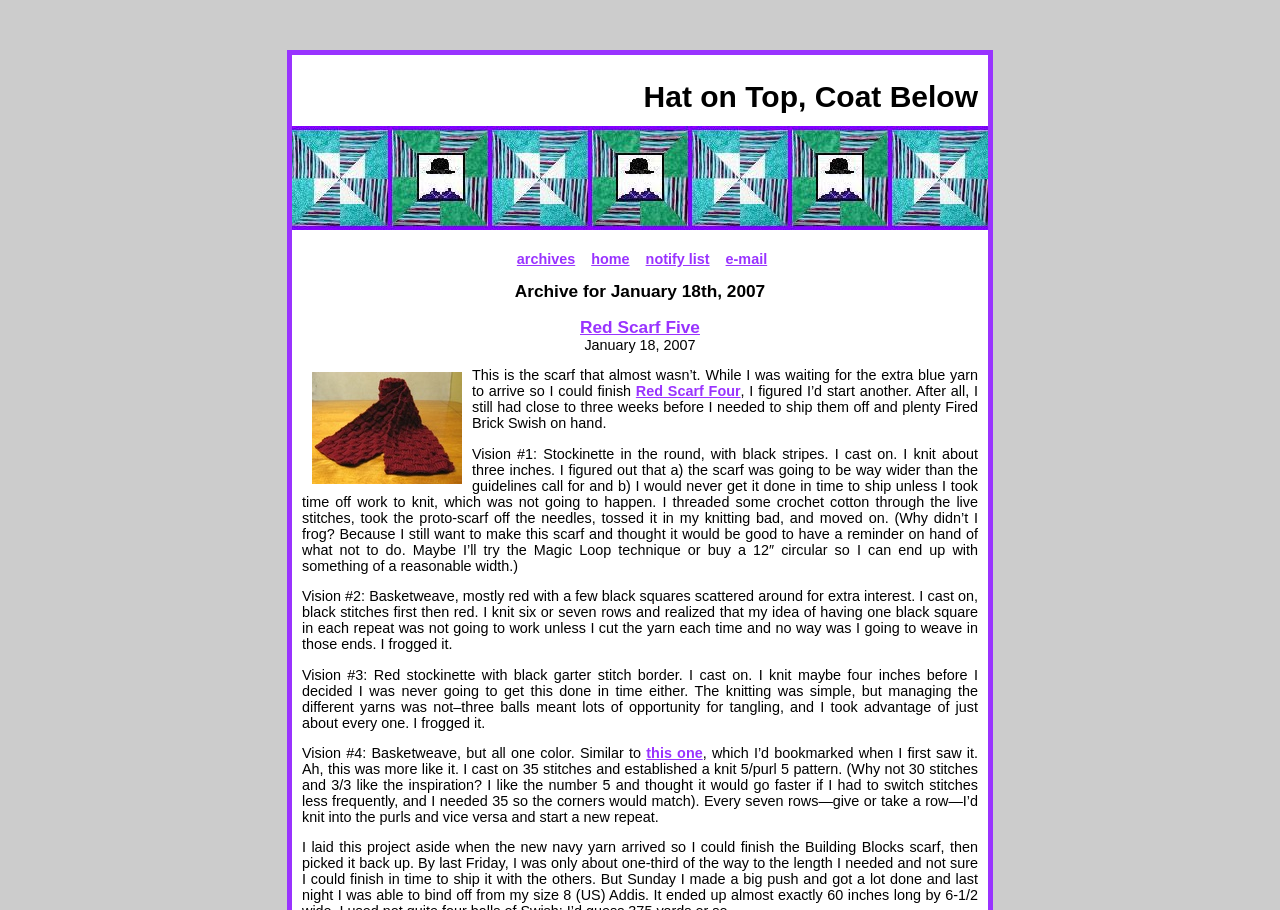Generate a thorough caption that explains the contents of the webpage.

The webpage appears to be a blog post or article about knitting, specifically about creating a red scarf. At the top of the page, there is a heading that reads "Hat on Top, Coat Below" followed by a series of links to archives, home, notify list, and e-mail.

Below the heading, there is a subheading that reads "Archive for January 18th, 2007". Underneath this subheading, there are three more headings: "Red Scarf Five", "January 18, 2007", and an image of a scarf.

The main content of the page is a narrative about the author's attempts to create a red scarf. The text is divided into sections, each describing a different vision or attempt at making the scarf. The author describes their thought process, the techniques they used, and the challenges they faced in each attempt.

Throughout the text, there are links to other related articles or resources, such as "Red Scarf Four" and "this one". The text is written in a conversational tone, with the author sharing their personal experiences and thoughts about knitting.

The layout of the page is organized, with clear headings and sections that separate the different parts of the narrative. The image of the scarf is placed near the top of the page, providing a visual representation of the topic being discussed. Overall, the webpage appears to be a personal blog post or article about knitting, with a focus on the author's creative process and experiences.